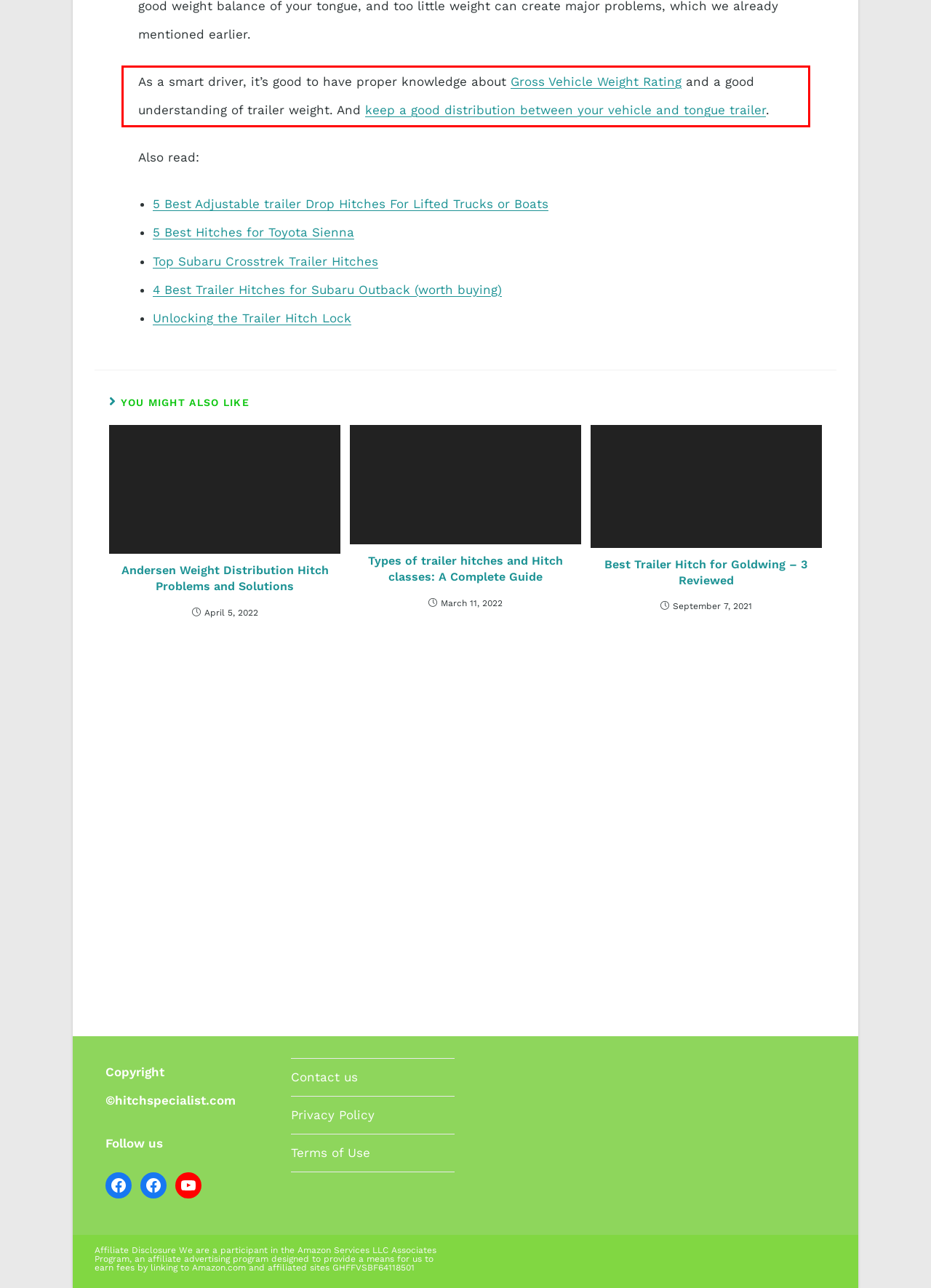Given a screenshot of a webpage containing a red bounding box, perform OCR on the text within this red bounding box and provide the text content.

As a smart driver, it’s good to have proper knowledge about Gross Vehicle Weight Rating and a good understanding of trailer weight. And keep a good distribution between your vehicle and tongue trailer.